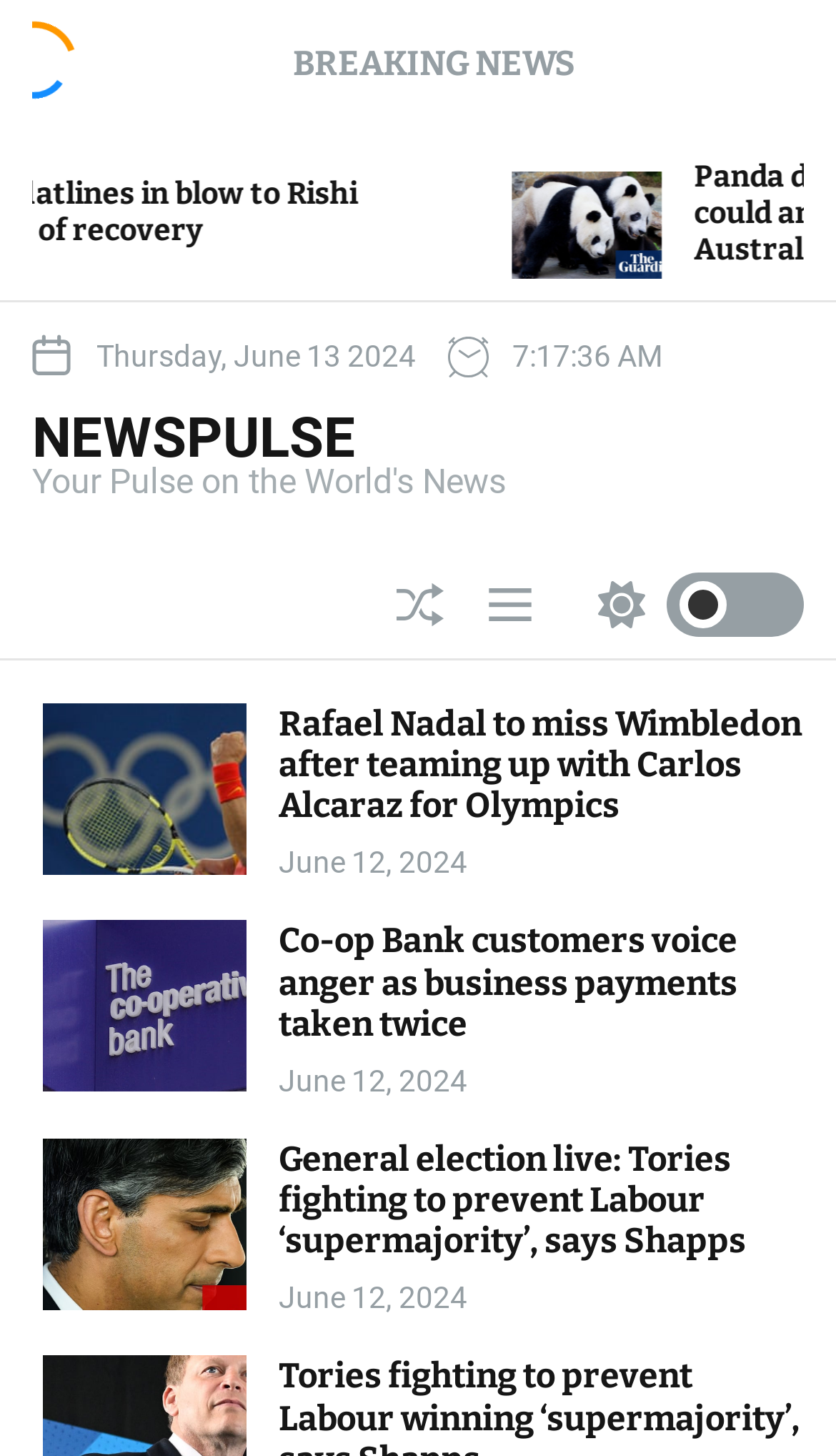Answer the question below with a single word or a brief phrase: 
What is the current date?

June 13, 2024